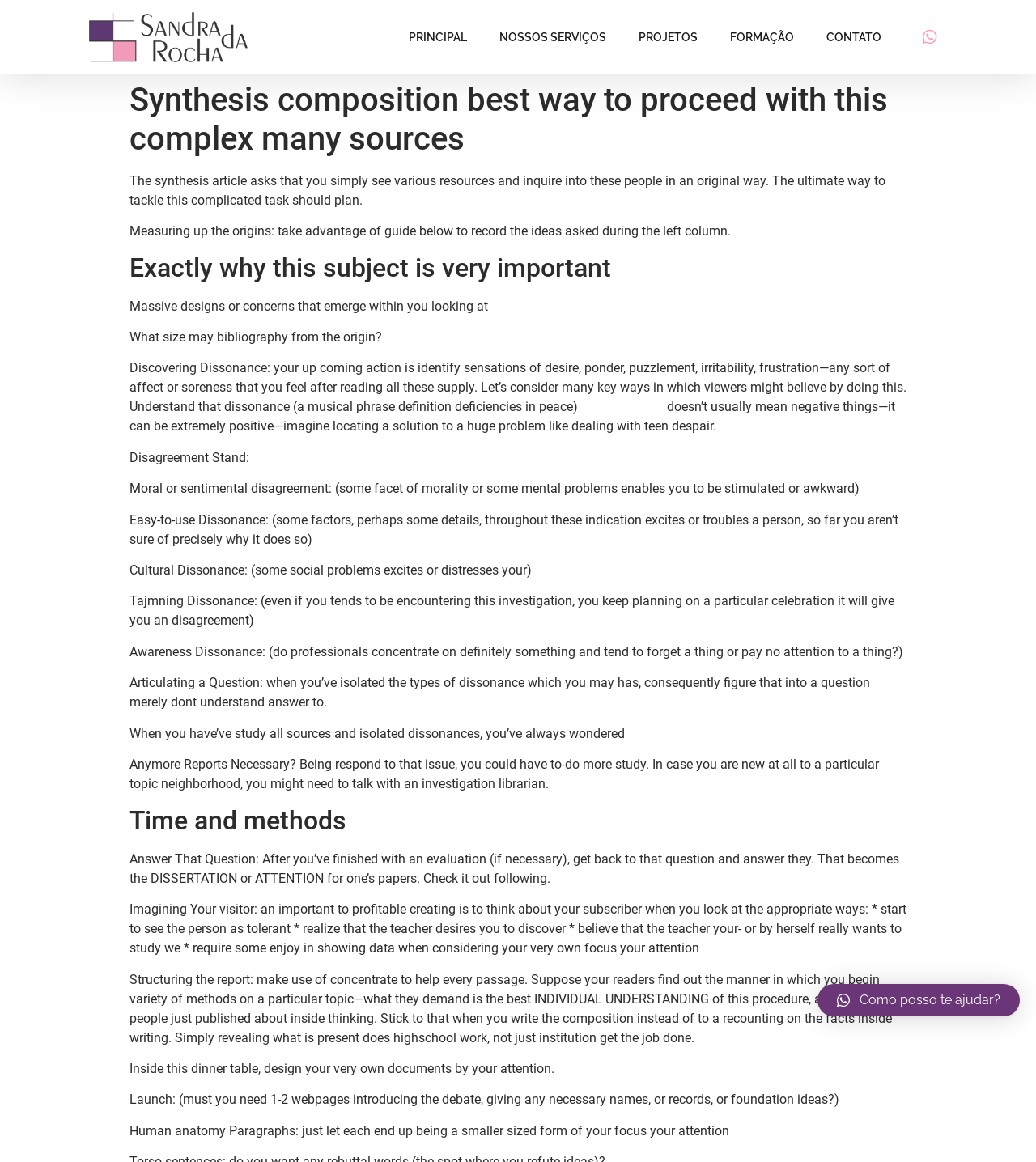What is the language of the webpage?
Answer the question with a single word or phrase, referring to the image.

Portuguese